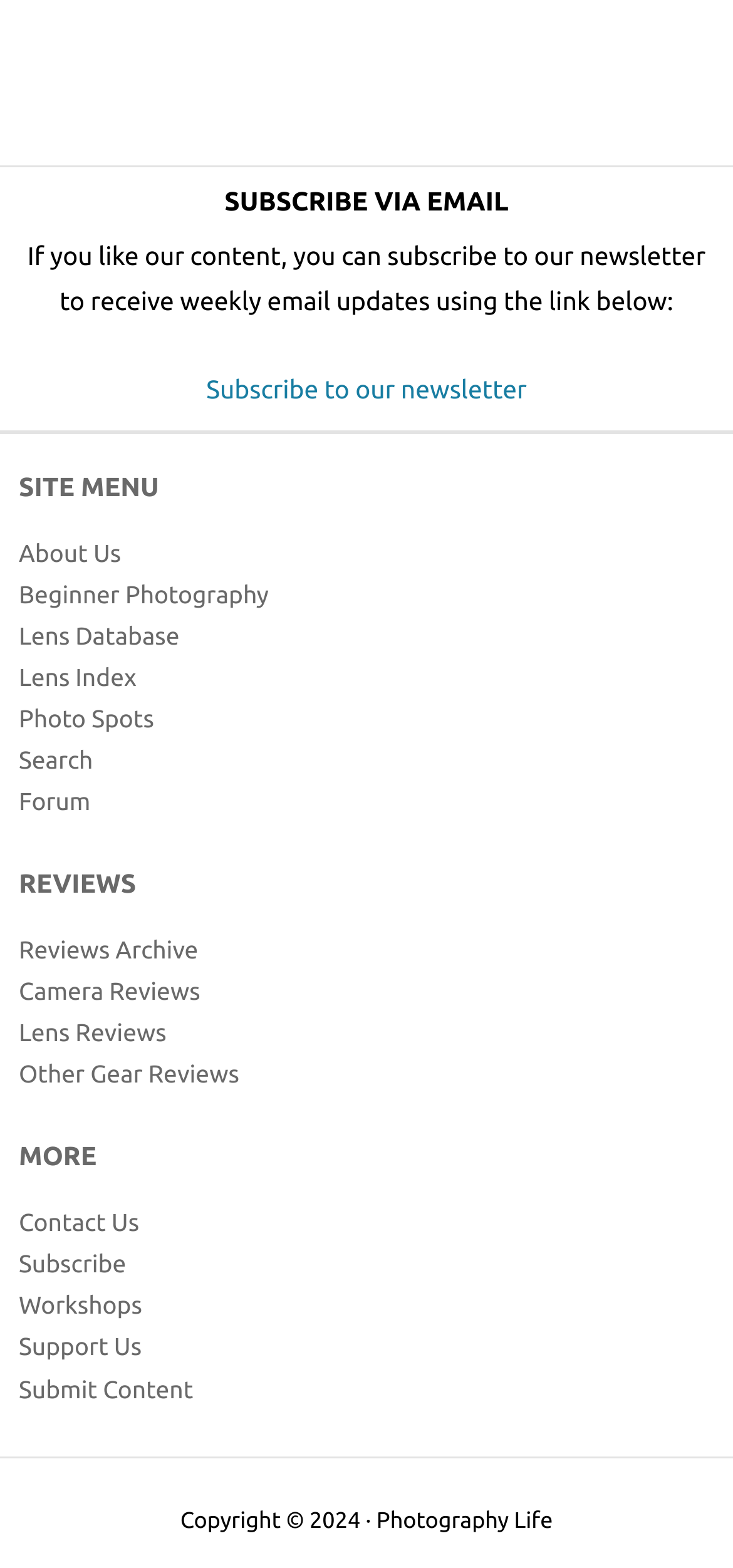Point out the bounding box coordinates of the section to click in order to follow this instruction: "Learn about beginner photography".

[0.026, 0.371, 0.367, 0.388]